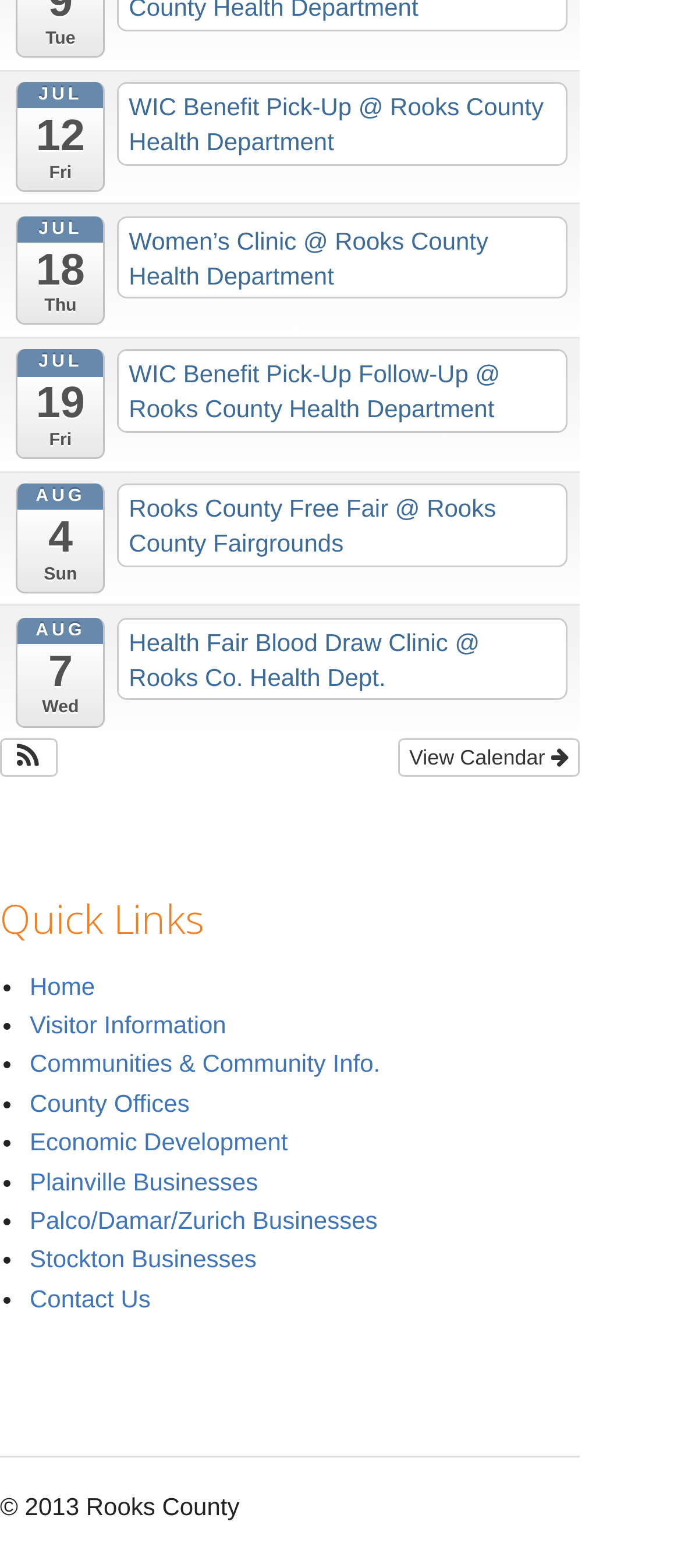What is the purpose of the button with the '' icon?
Give a detailed response to the question by analyzing the screenshot.

I found a button with the '' icon, but its purpose is not explicitly stated on the webpage. It might be a navigation or toggle button, but I cannot determine its exact function without more context.